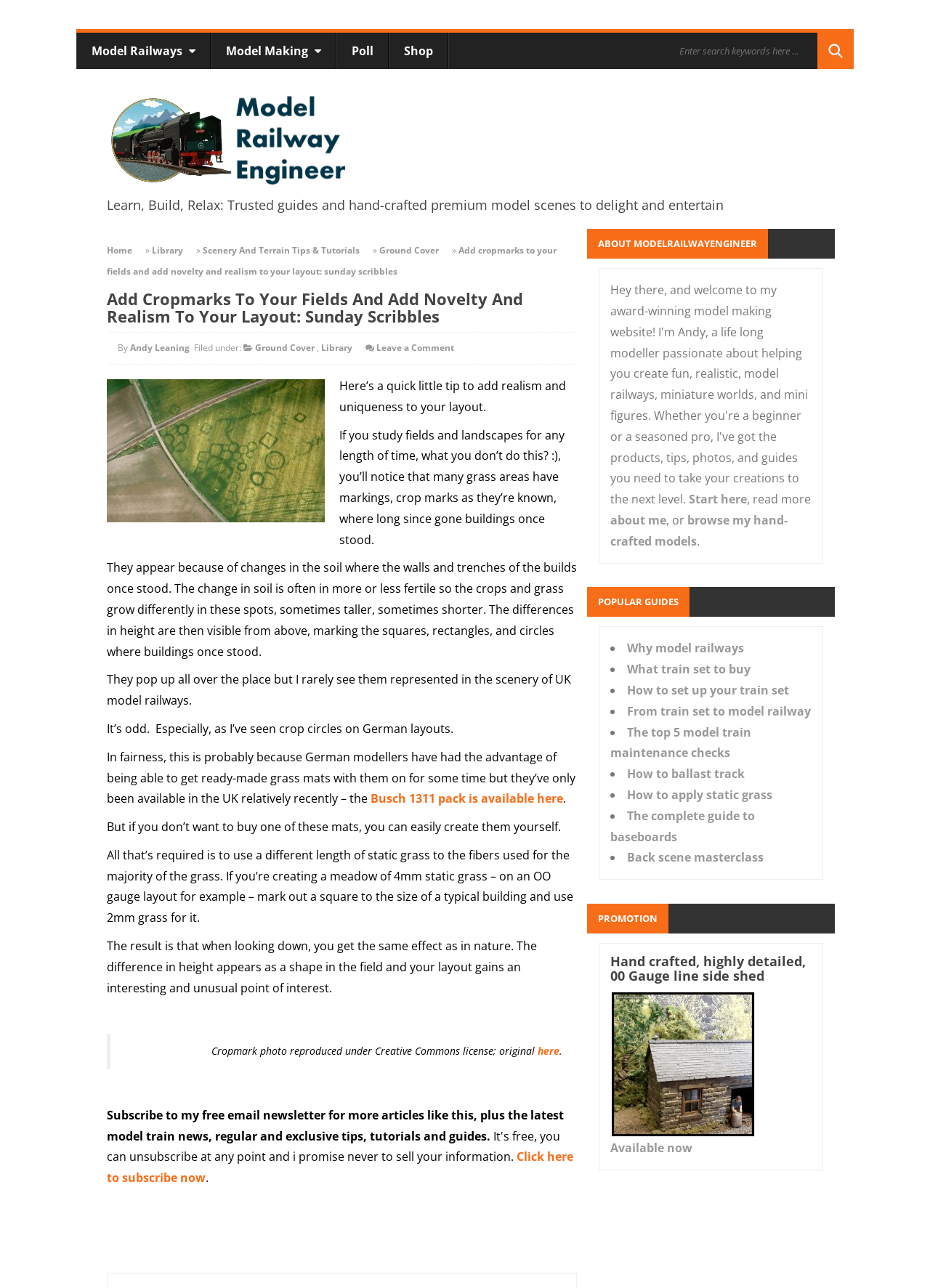Predict the bounding box for the UI component with the following description: "Download all files".

None